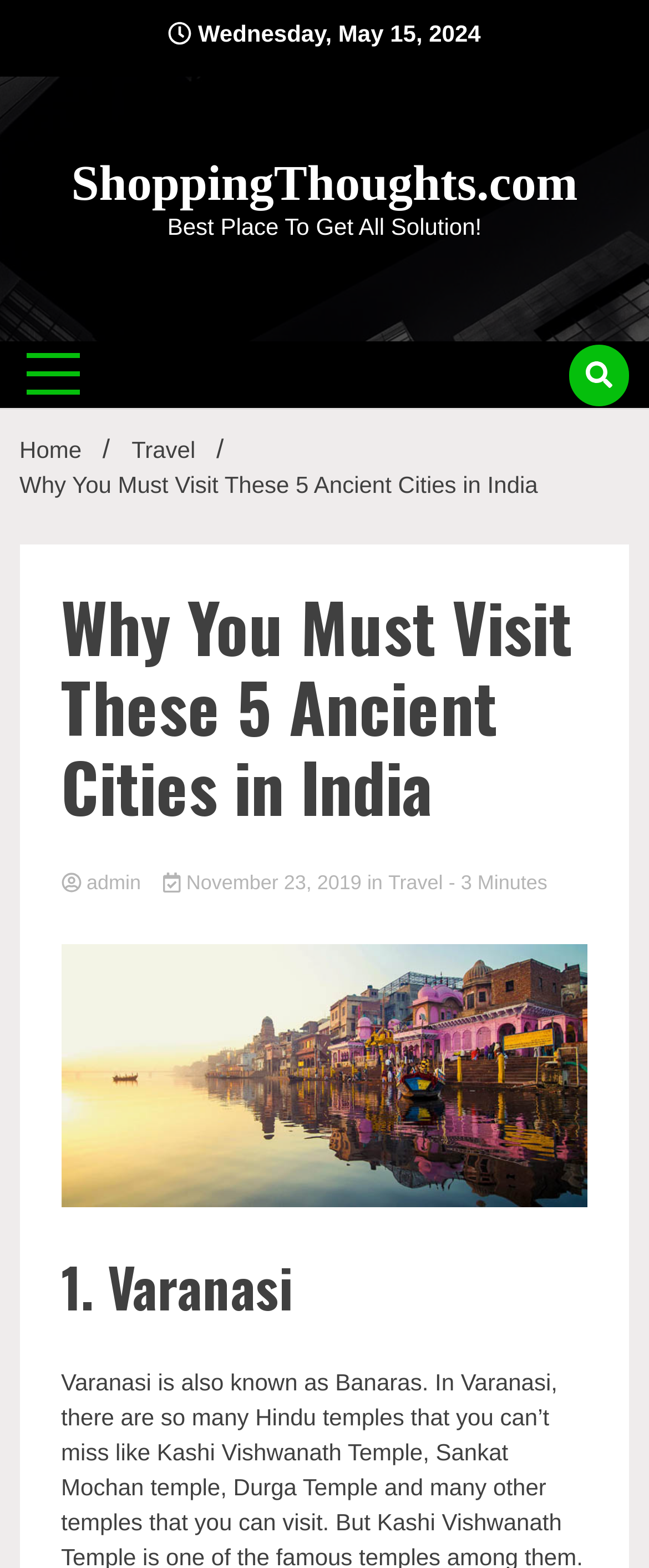Please specify the bounding box coordinates in the format (top-left x, top-left y, bottom-right x, bottom-right y), with values ranging from 0 to 1. Identify the bounding box for the UI component described as follows: November 23, 2019

[0.251, 0.555, 0.566, 0.57]